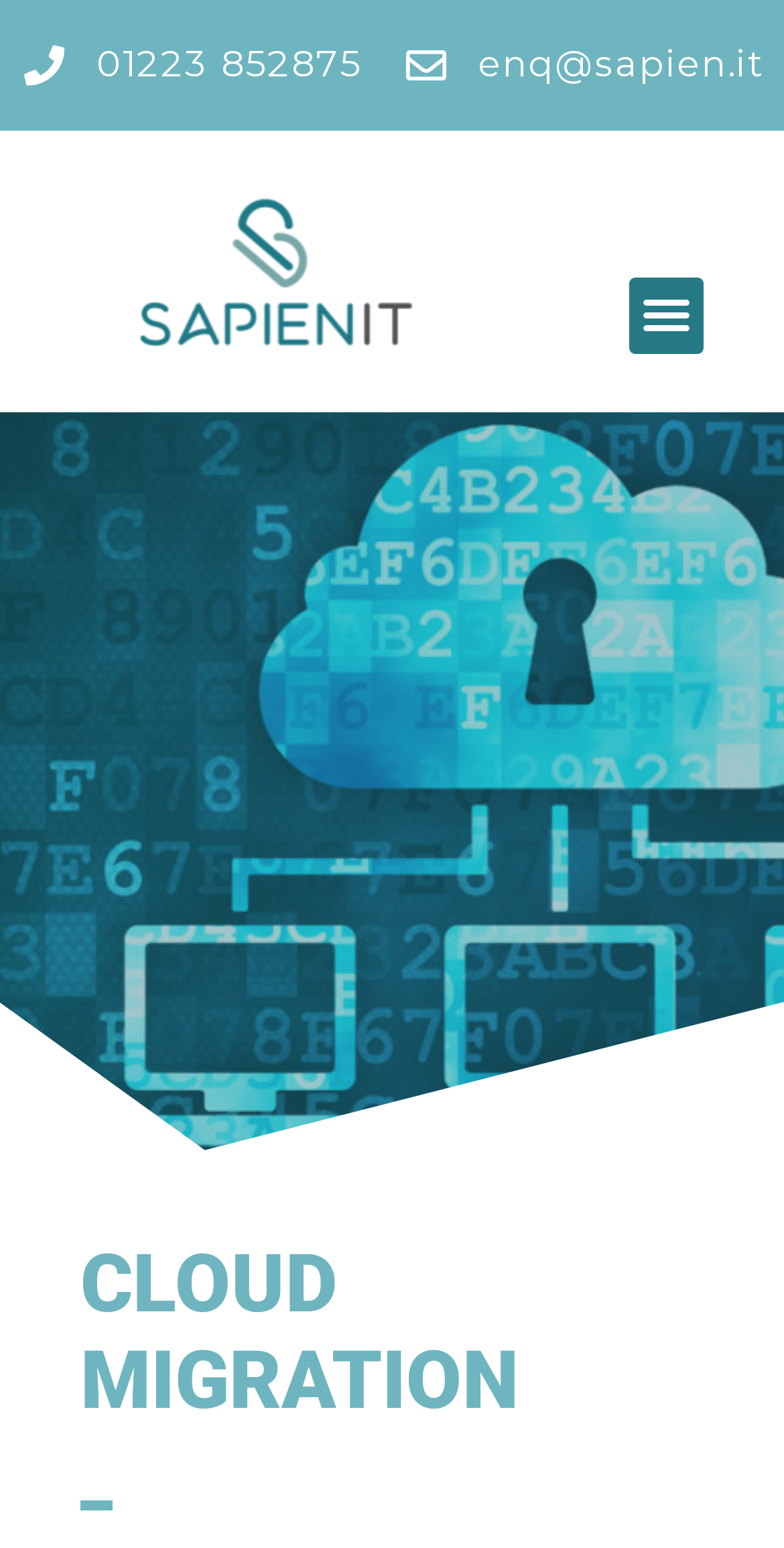Extract the bounding box coordinates for the UI element described by the text: "01223 852875". The coordinates should be in the form of [left, top, right, bottom] with values between 0 and 1.

[0.026, 0.02, 0.462, 0.064]